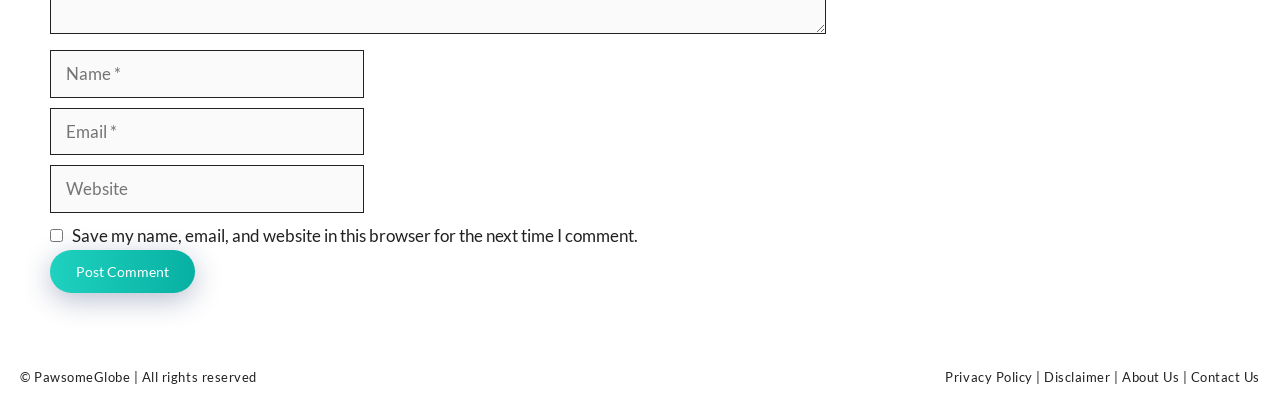Please identify the bounding box coordinates of the element's region that needs to be clicked to fulfill the following instruction: "Check the Ladle Feedback". The bounding box coordinates should consist of four float numbers between 0 and 1, i.e., [left, top, right, bottom].

None